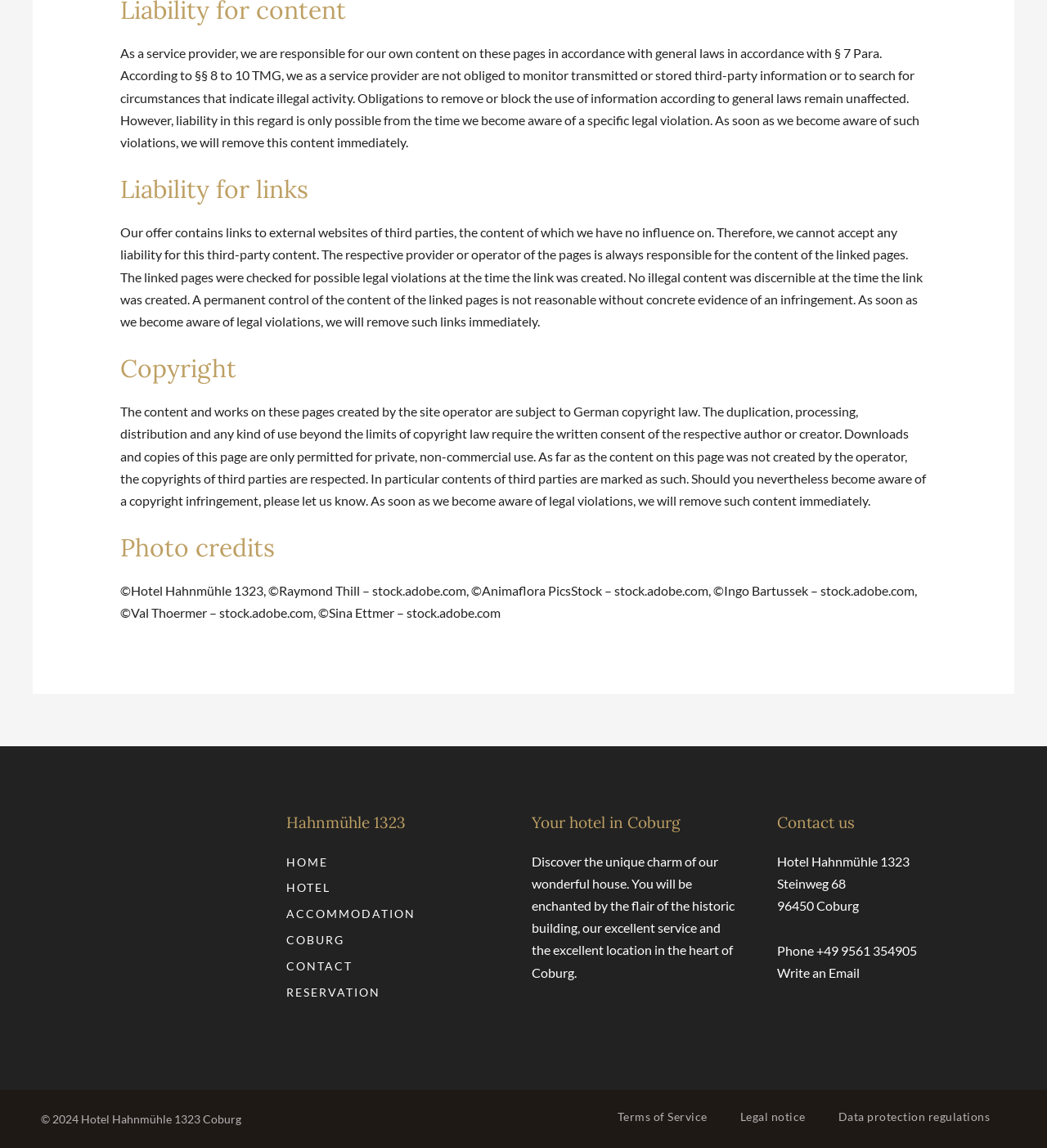Please mark the clickable region by giving the bounding box coordinates needed to complete this instruction: "Read Terms of Service".

[0.574, 0.957, 0.691, 0.989]